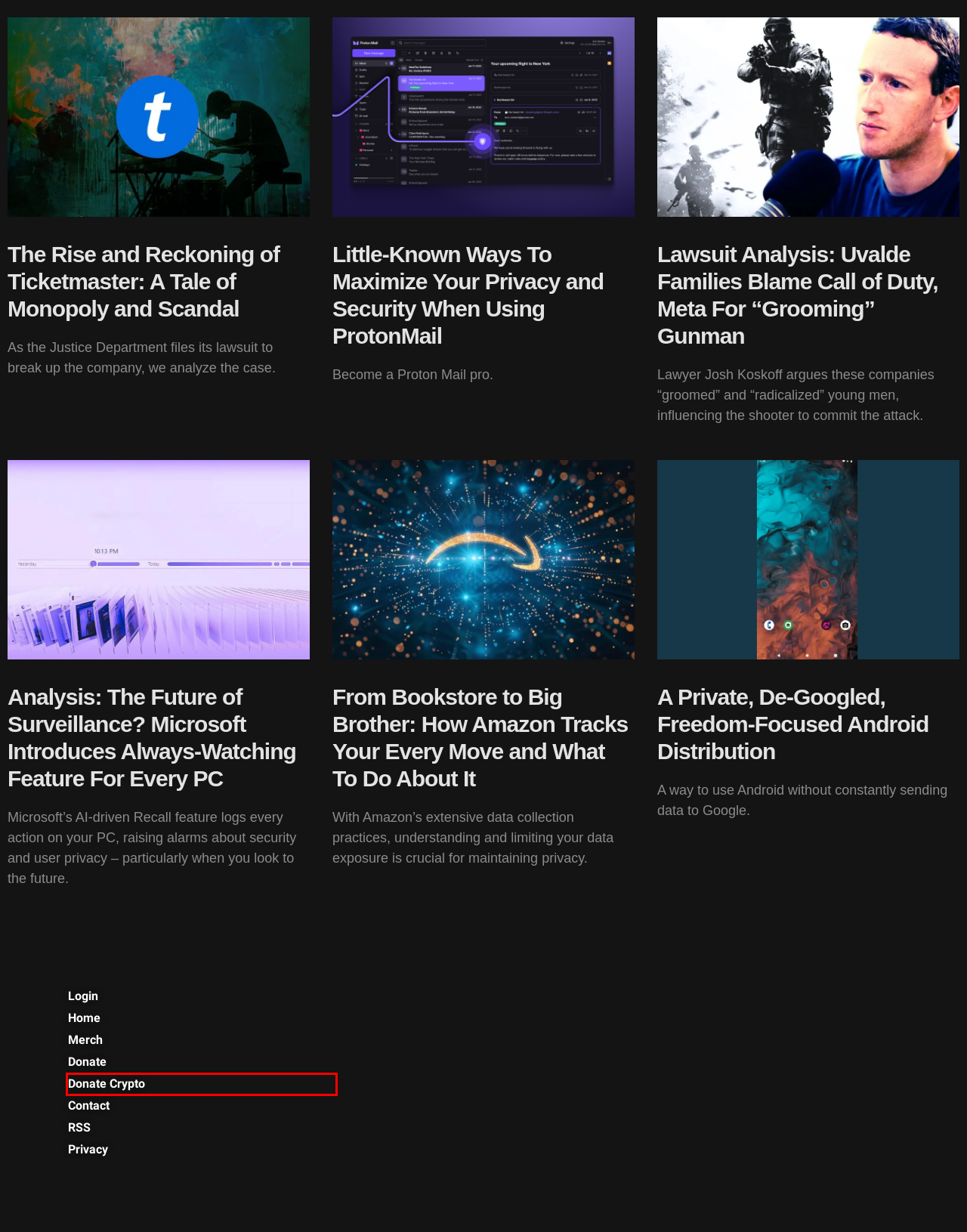View the screenshot of the webpage containing a red bounding box around a UI element. Select the most fitting webpage description for the new page shown after the element in the red bounding box is clicked. Here are the candidates:
A. A Private, De-Googled, Freedom-Focused Android Distribution
B. Privacy Policy
C. Little-Known Ways To Maximize Your Privacy and Security When Using ProtonMail
D. Reclaim The Net
E. Donate Cryptocurrency
F. From Bookstore to Big Brother: How Amazon Tracks Your Every Move and What To Do About It
G. Analysis: The Future of Surveillance? Microsoft Introduces Always-Watching Feature For Every PC
H. Lawsuit Analysis: Uvalde Families Blame Call of Duty, Meta For "Grooming" Gunman

E